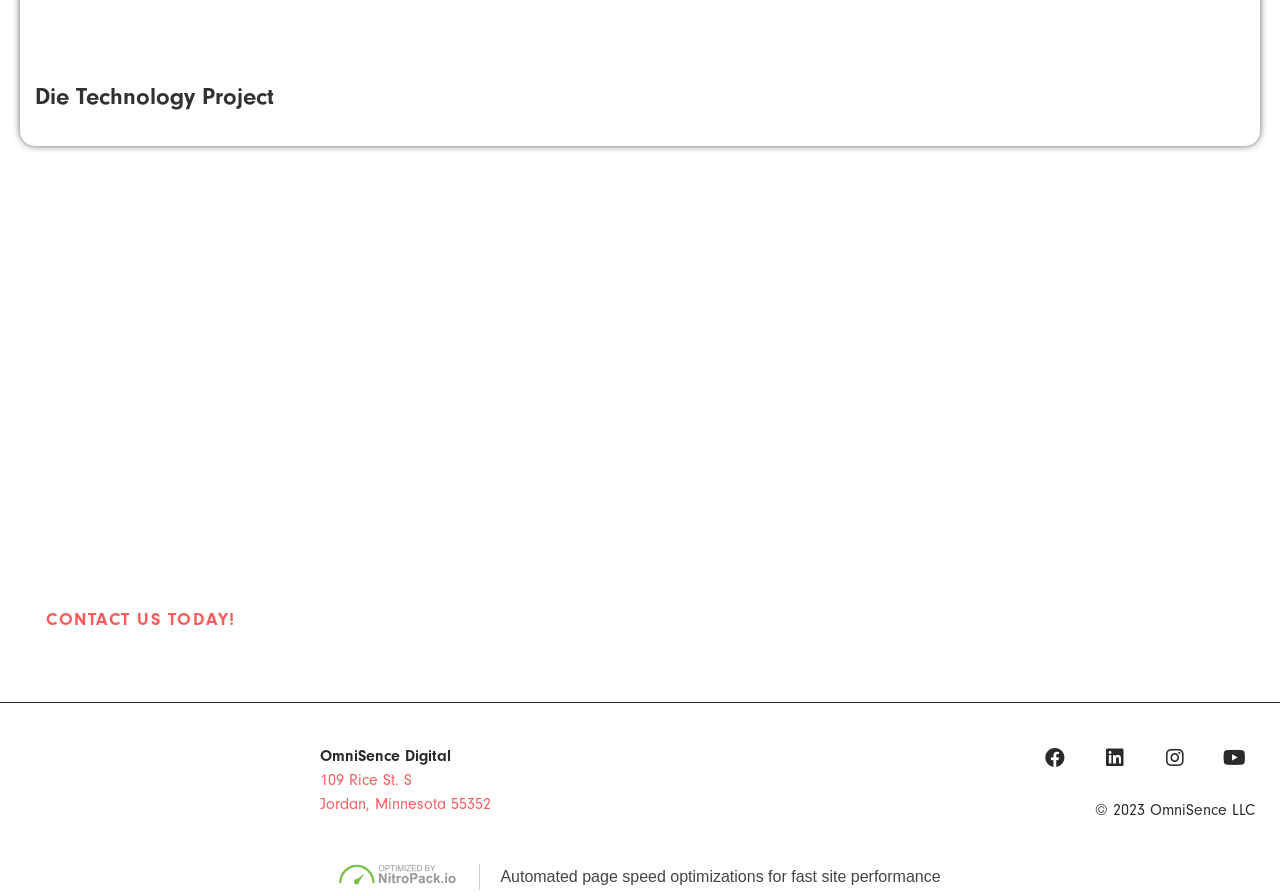Kindly respond to the following question with a single word or a brief phrase: 
What is the copyright year of the website?

2023